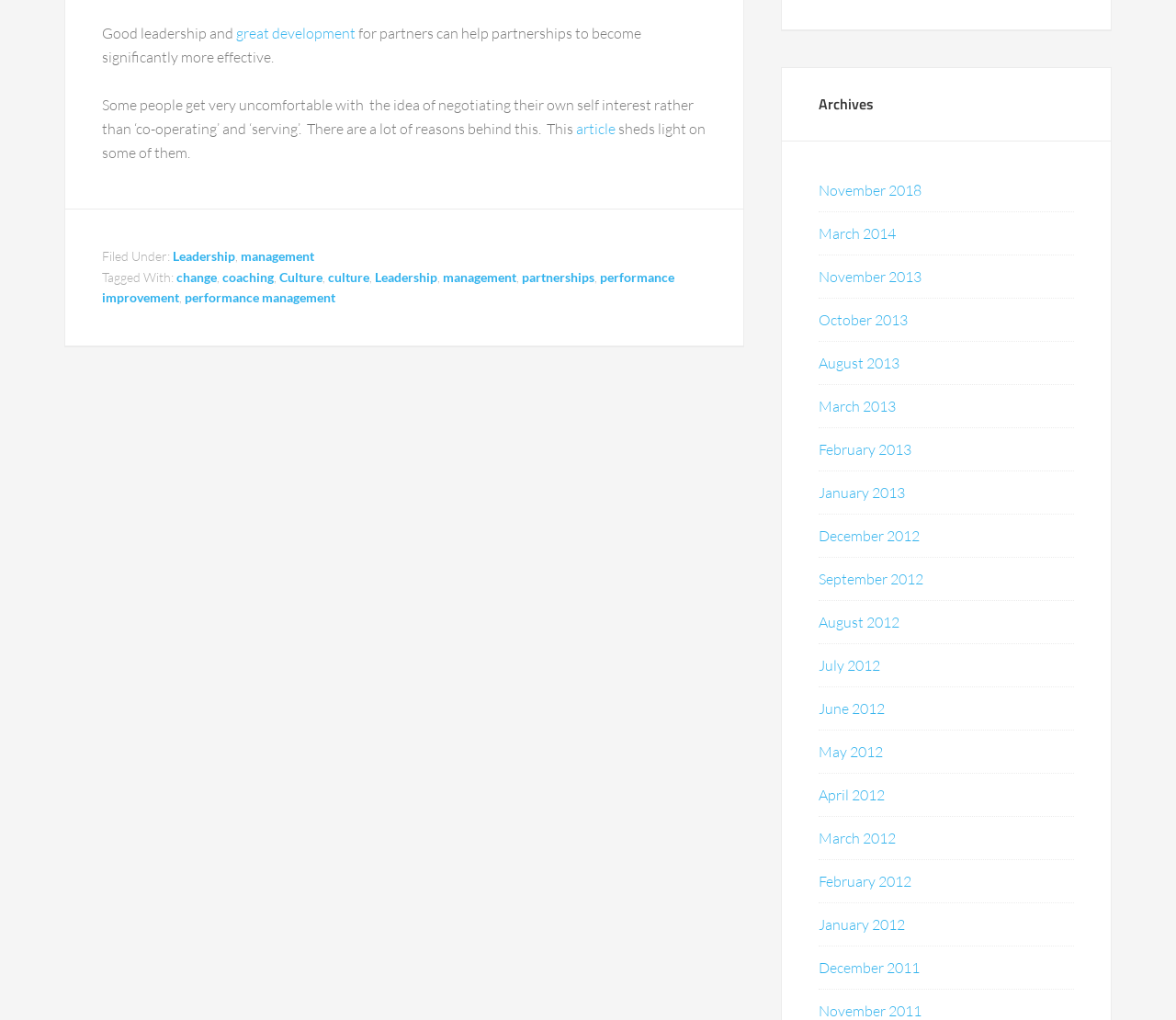Predict the bounding box of the UI element that fits this description: "March 2014".

[0.696, 0.22, 0.762, 0.238]